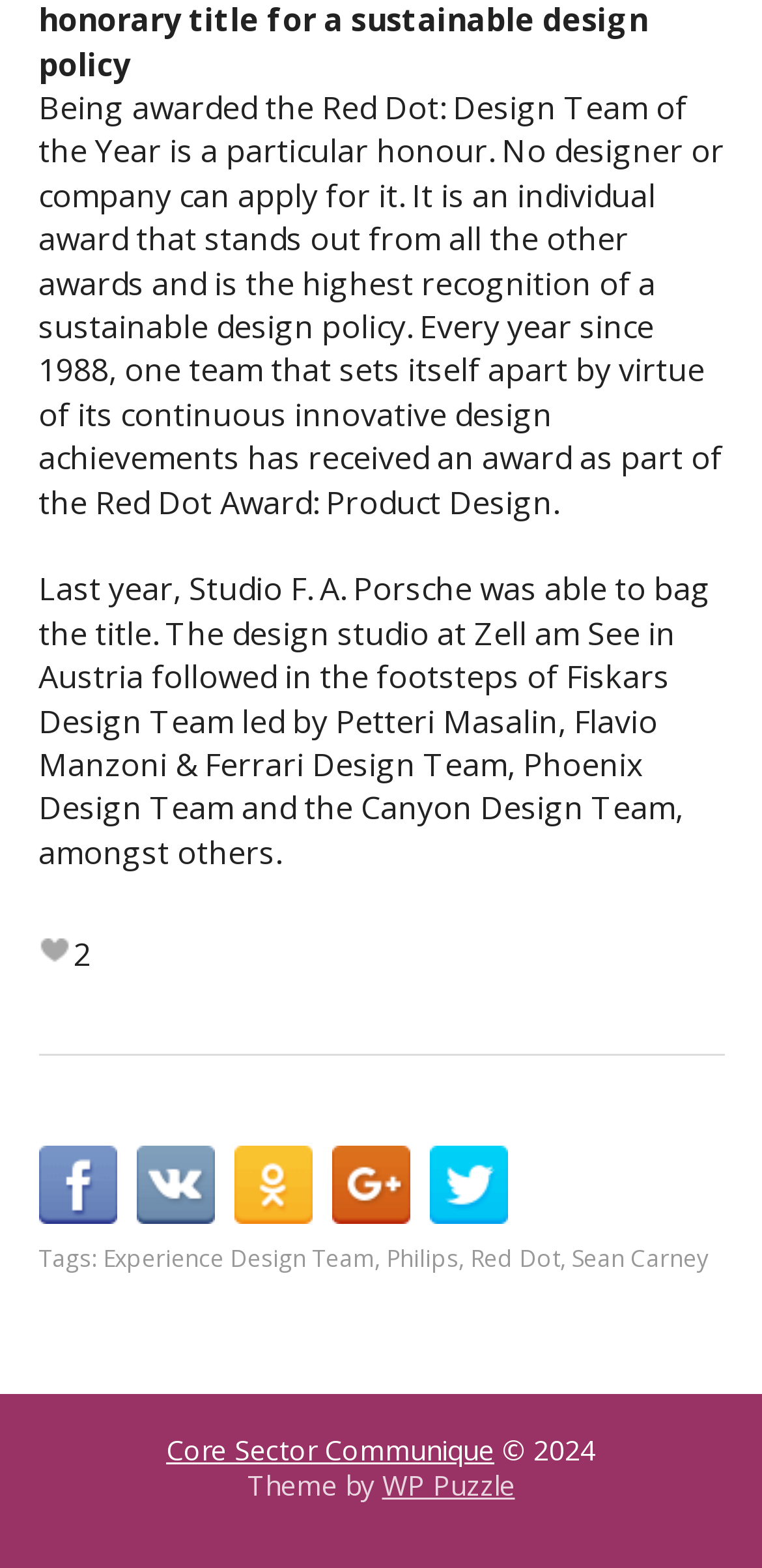Use a single word or phrase to answer the question:
How many social media platforms can you share this article on?

5